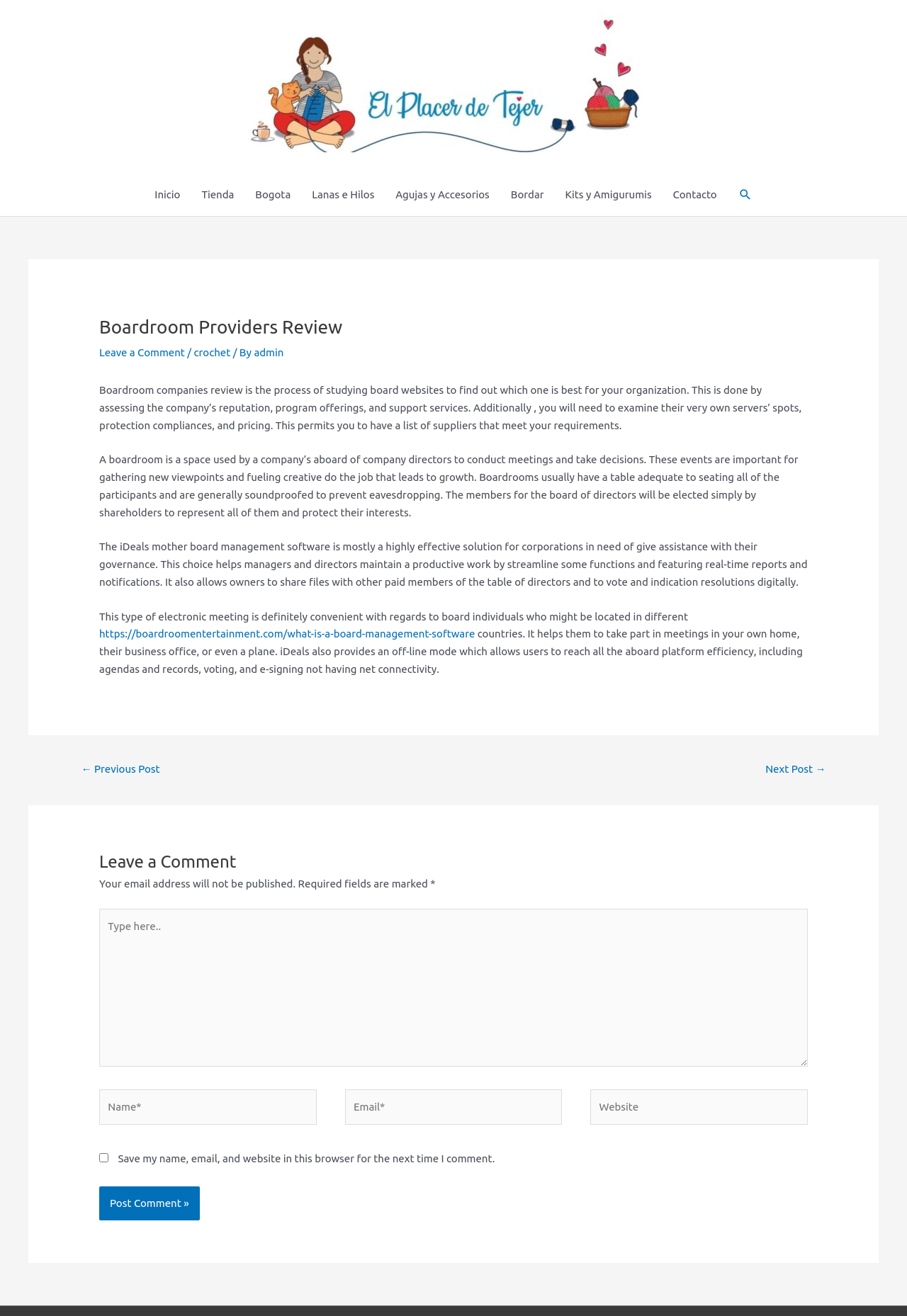Specify the bounding box coordinates of the area to click in order to follow the given instruction: "Type your name."

[0.109, 0.691, 0.891, 0.811]